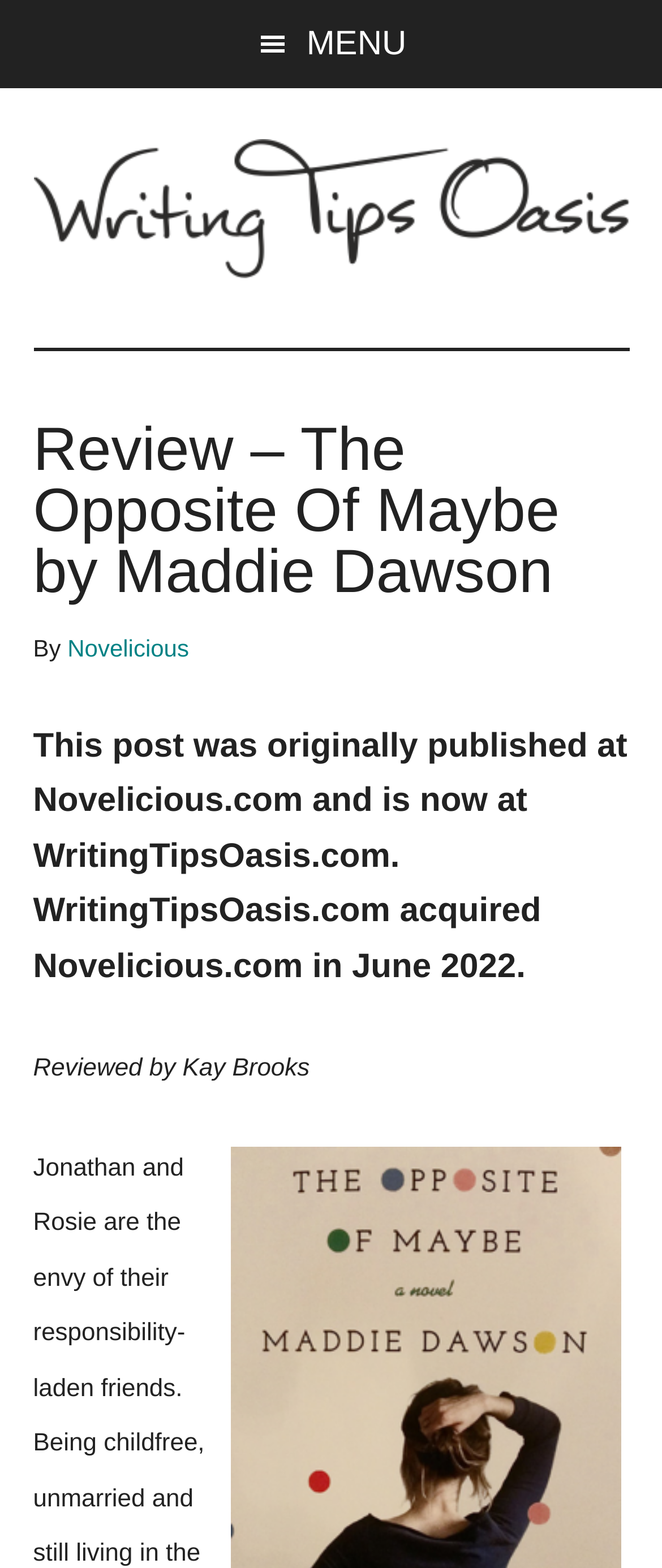Please provide a short answer using a single word or phrase for the question:
What was the original publication site of the post?

Novelicious.com